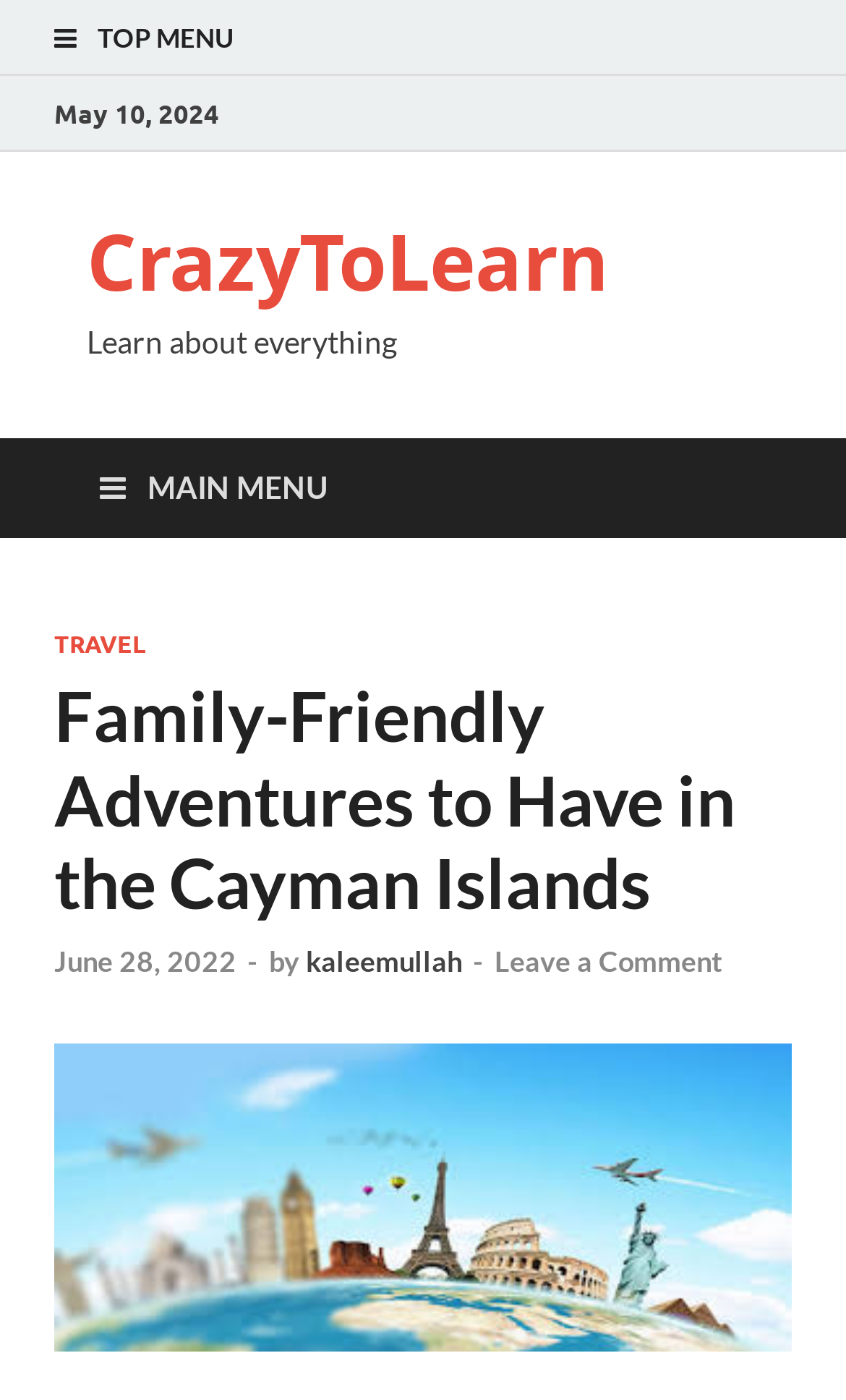Pinpoint the bounding box coordinates of the element you need to click to execute the following instruction: "Read the article about 'Family-Friendly Adventures to Have in the Cayman Islands'". The bounding box should be represented by four float numbers between 0 and 1, in the format [left, top, right, bottom].

[0.064, 0.483, 0.936, 0.661]